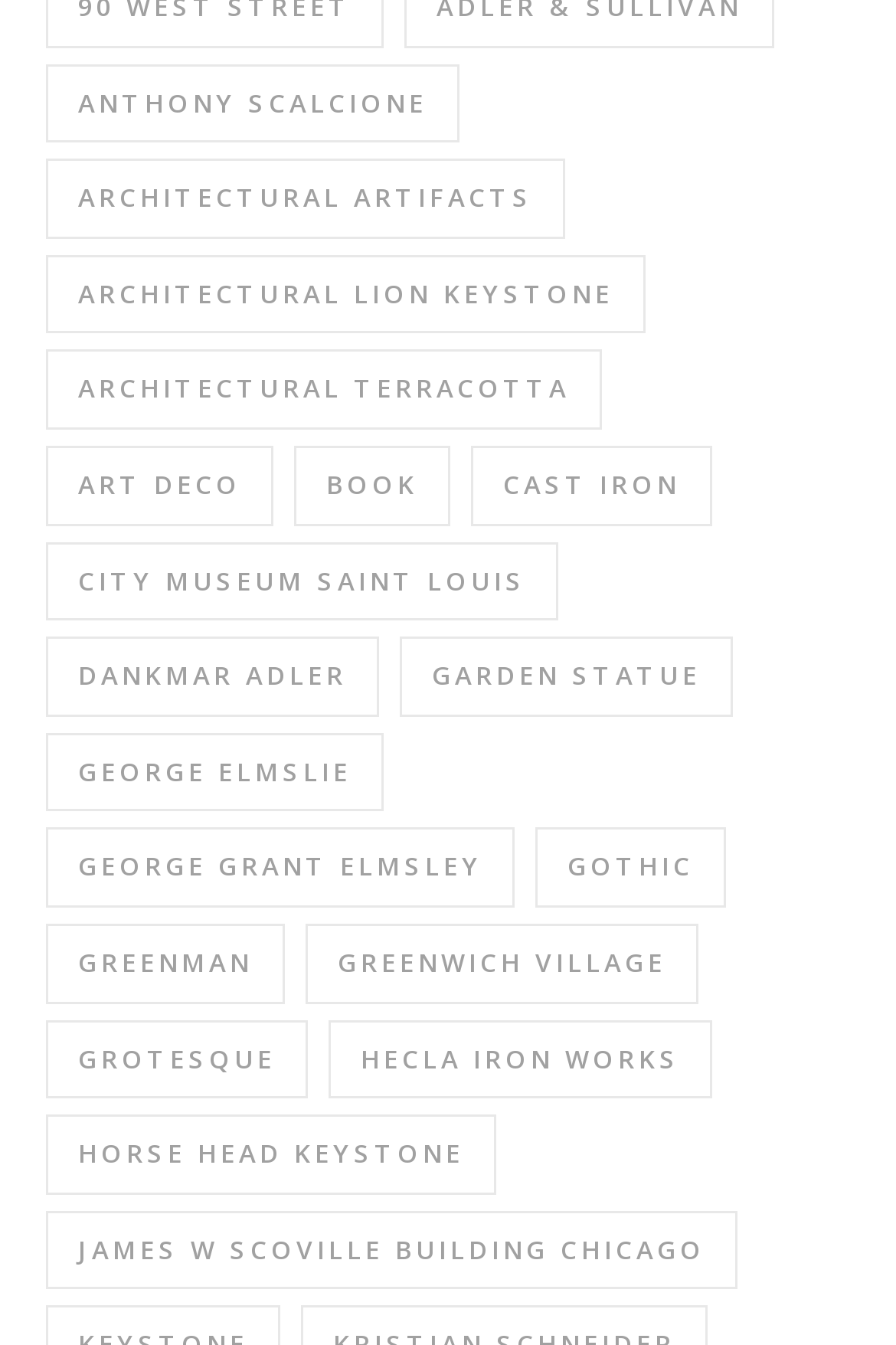Answer the question below in one word or phrase:
How many links are on this webpage?

196